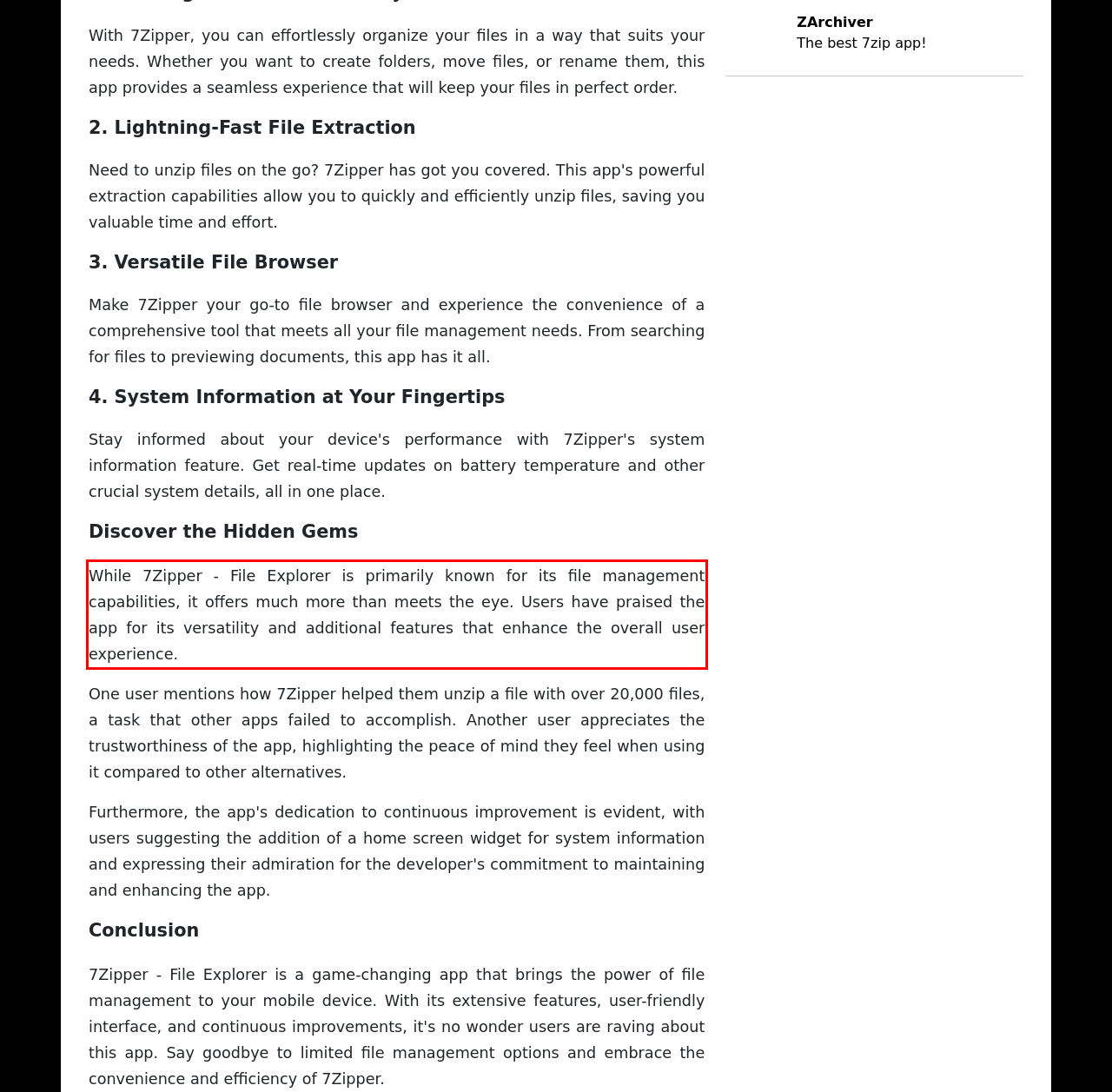You are presented with a webpage screenshot featuring a red bounding box. Perform OCR on the text inside the red bounding box and extract the content.

While 7Zipper - File Explorer is primarily known for its file management capabilities, it offers much more than meets the eye. Users have praised the app for its versatility and additional features that enhance the overall user experience.